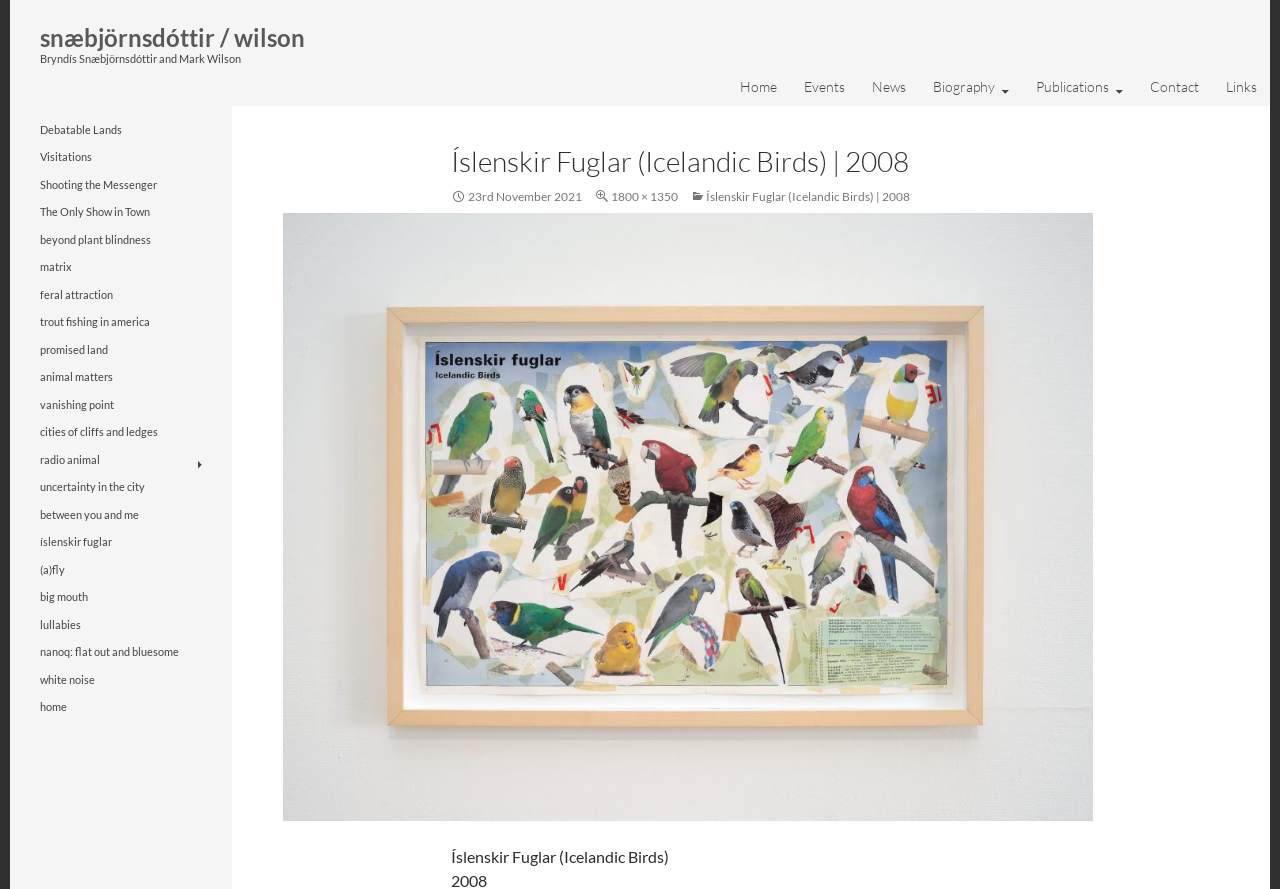Could you find the bounding box coordinates of the clickable area to complete this instruction: "Explore the 'Debatable Lands' project"?

[0.008, 0.131, 0.181, 0.161]